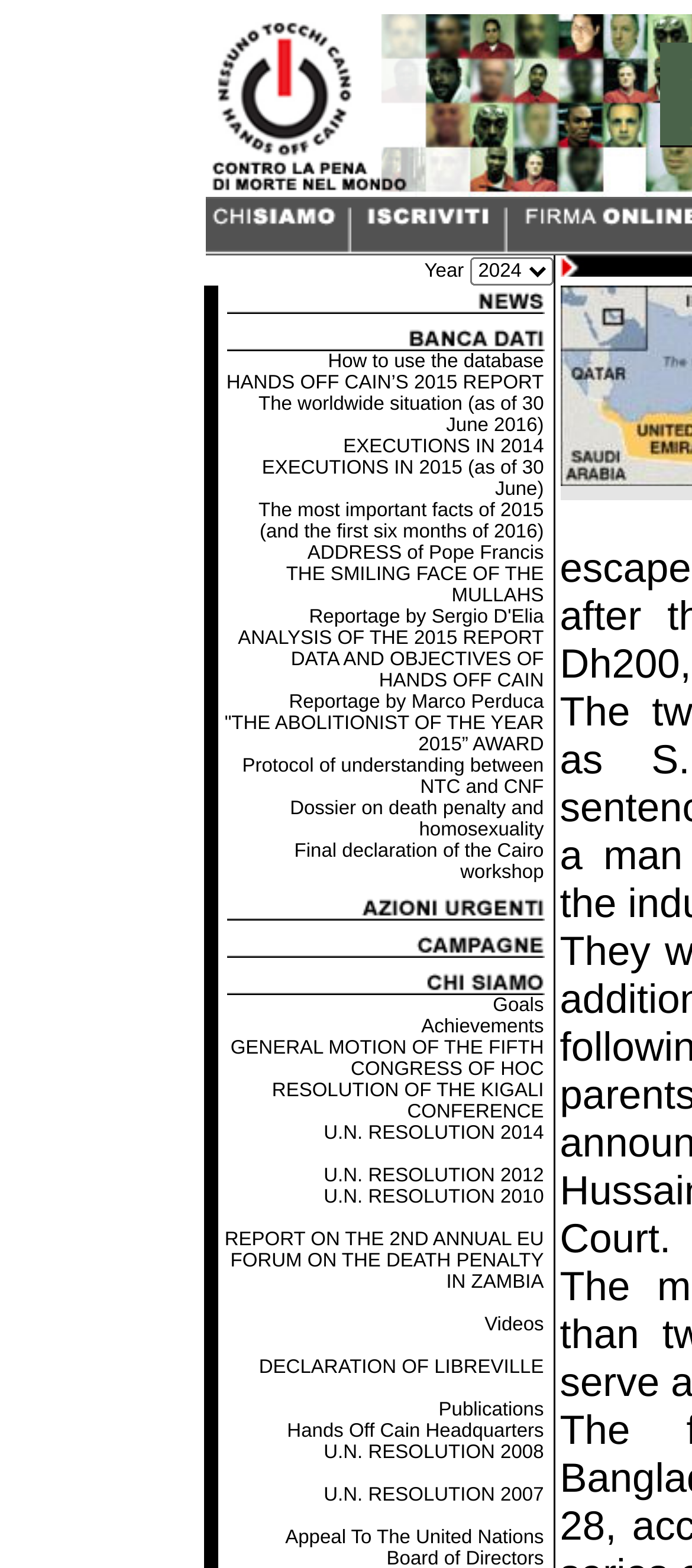Highlight the bounding box coordinates of the element that should be clicked to carry out the following instruction: "Read the article 'HANDS OFF CAIN’S 2015 REPORT'". The coordinates must be given as four float numbers ranging from 0 to 1, i.e., [left, top, right, bottom].

[0.327, 0.238, 0.786, 0.251]